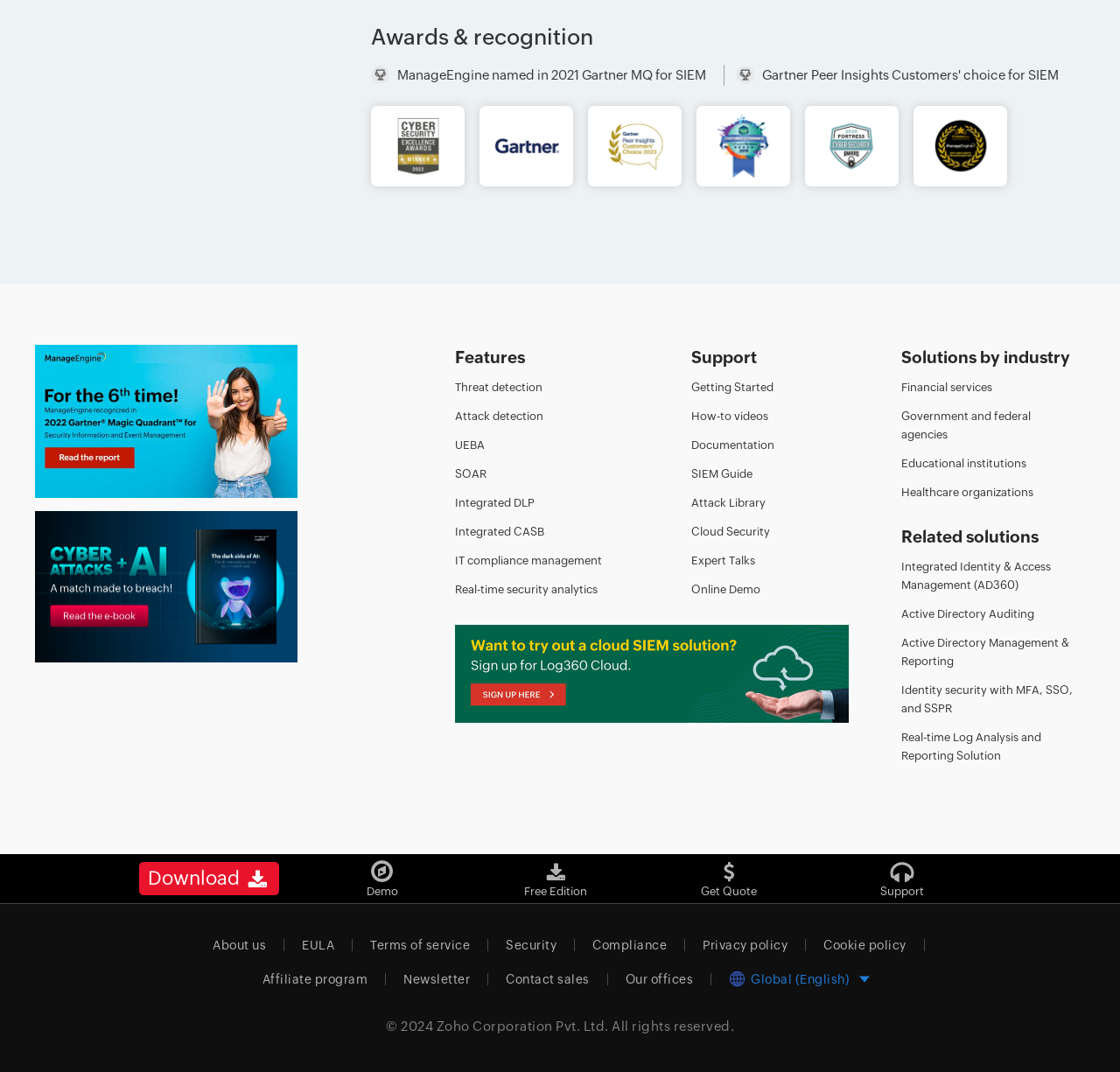Locate the bounding box coordinates of the element's region that should be clicked to carry out the following instruction: "Watch the YouTube video". The coordinates need to be four float numbers between 0 and 1, i.e., [left, top, right, bottom].

[0.031, 0.018, 0.297, 0.189]